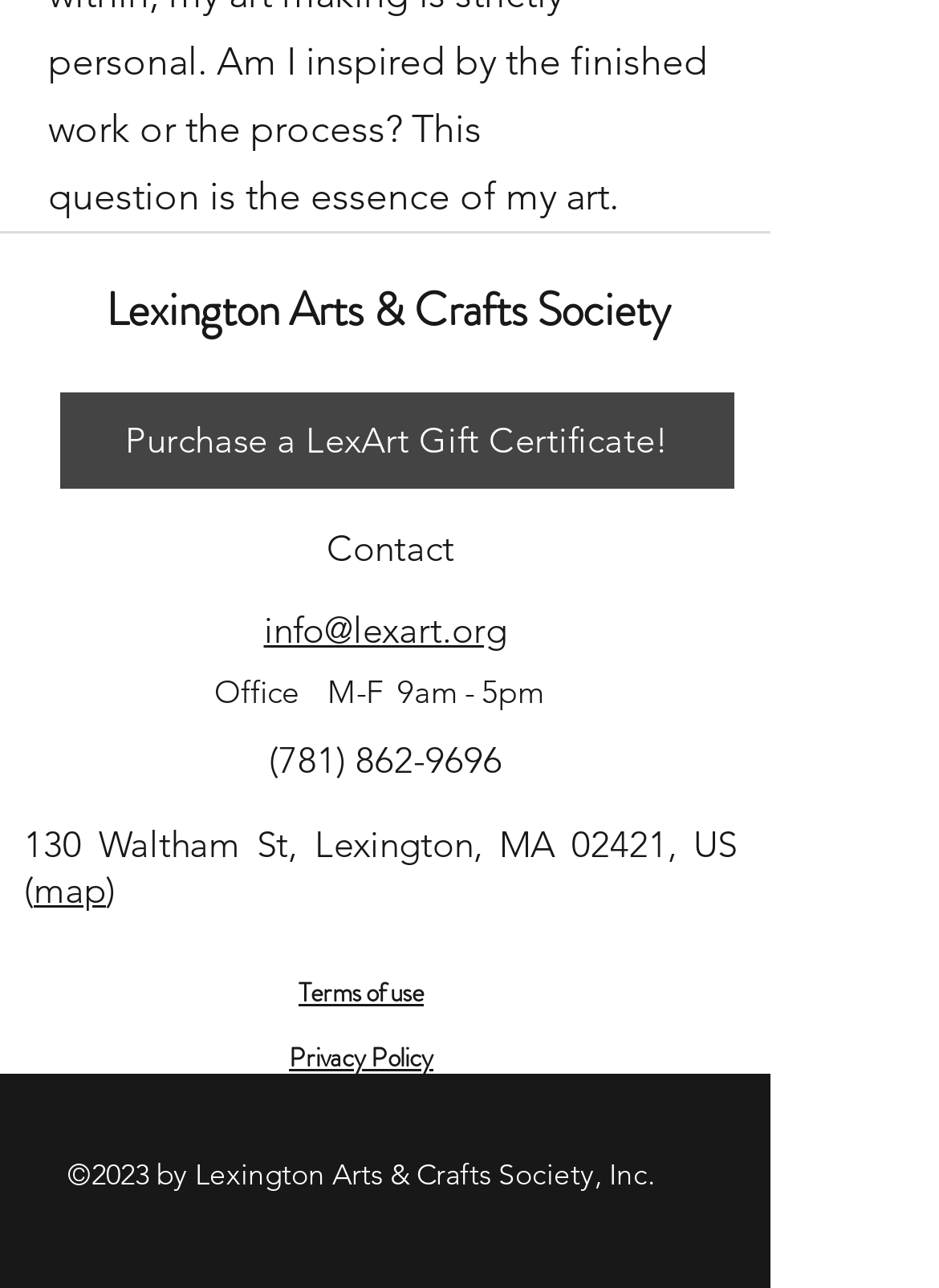Respond with a single word or phrase to the following question: How can I contact the organization?

info@lexart.org or (781) 862-9696